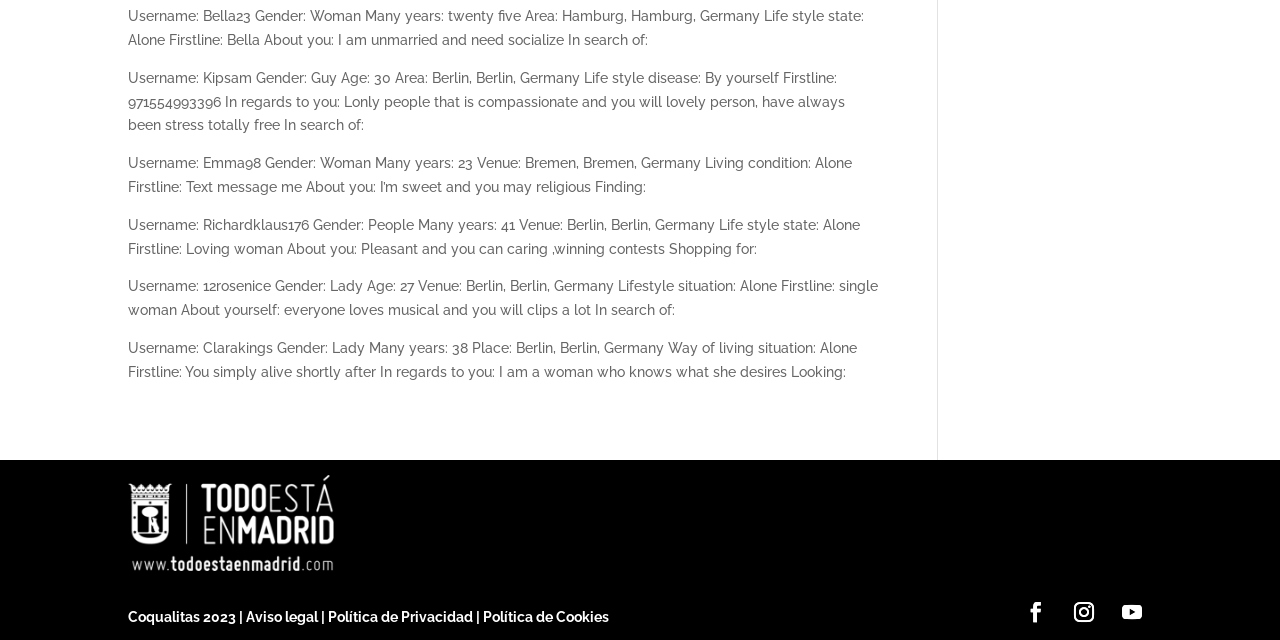Please locate the bounding box coordinates of the element that should be clicked to achieve the given instruction: "View user profile".

[0.1, 0.013, 0.675, 0.075]